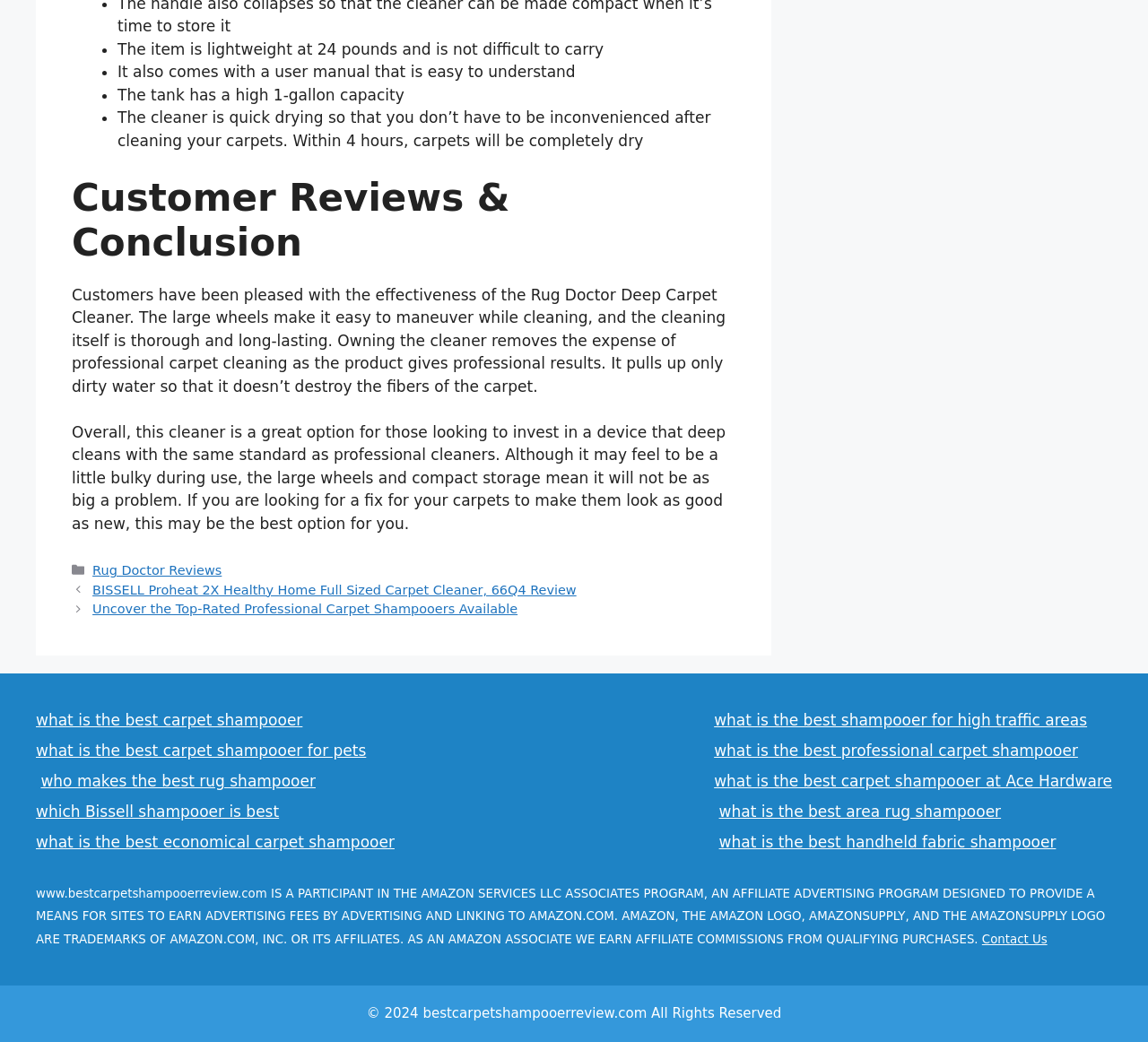Identify the bounding box coordinates for the region to click in order to carry out this instruction: "Click on 'Rug Doctor Reviews'". Provide the coordinates using four float numbers between 0 and 1, formatted as [left, top, right, bottom].

[0.081, 0.541, 0.193, 0.554]